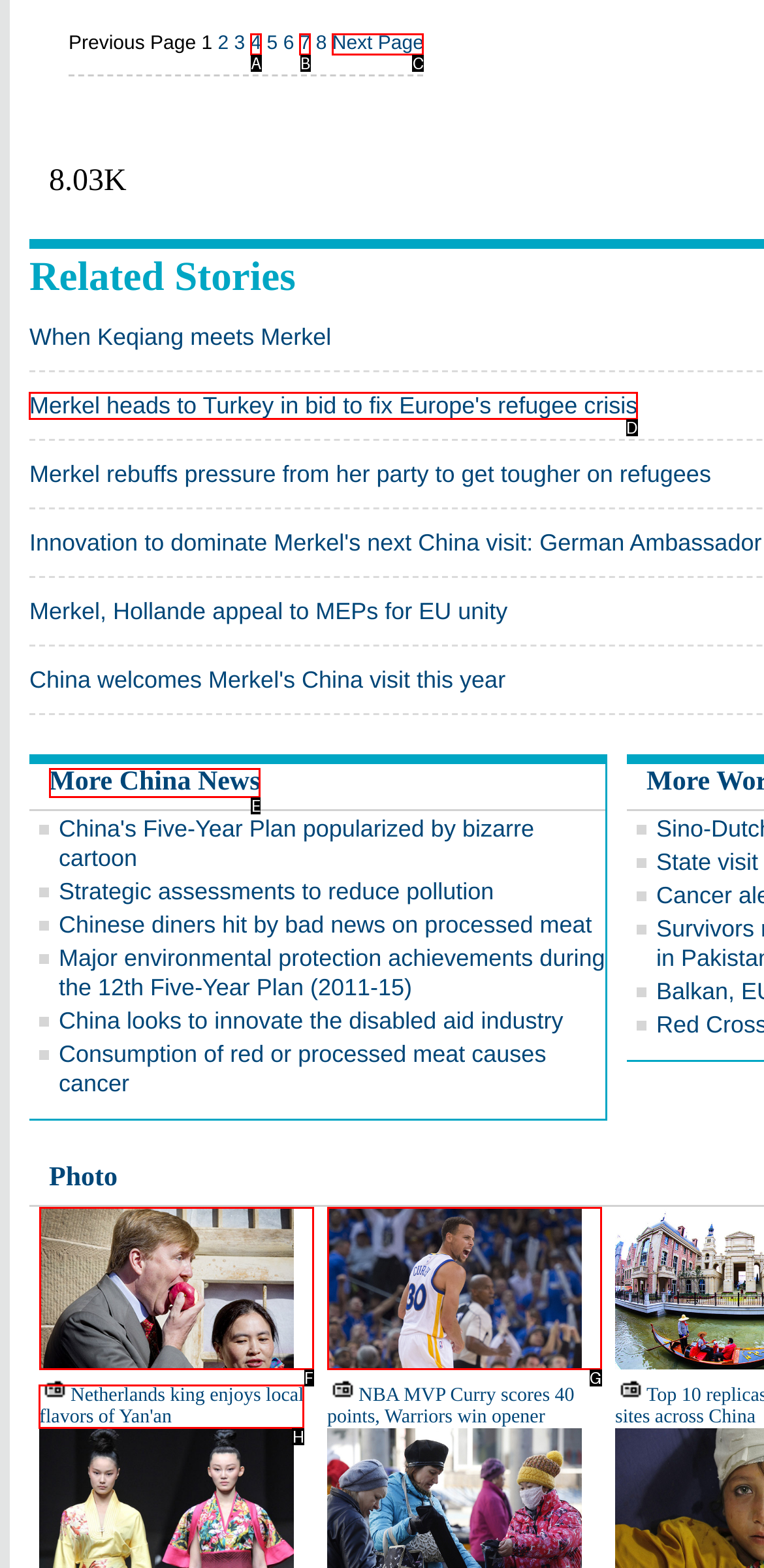To complete the instruction: Read 'Netherlands king enjoys local flavors of Yan'an', which HTML element should be clicked?
Respond with the option's letter from the provided choices.

H